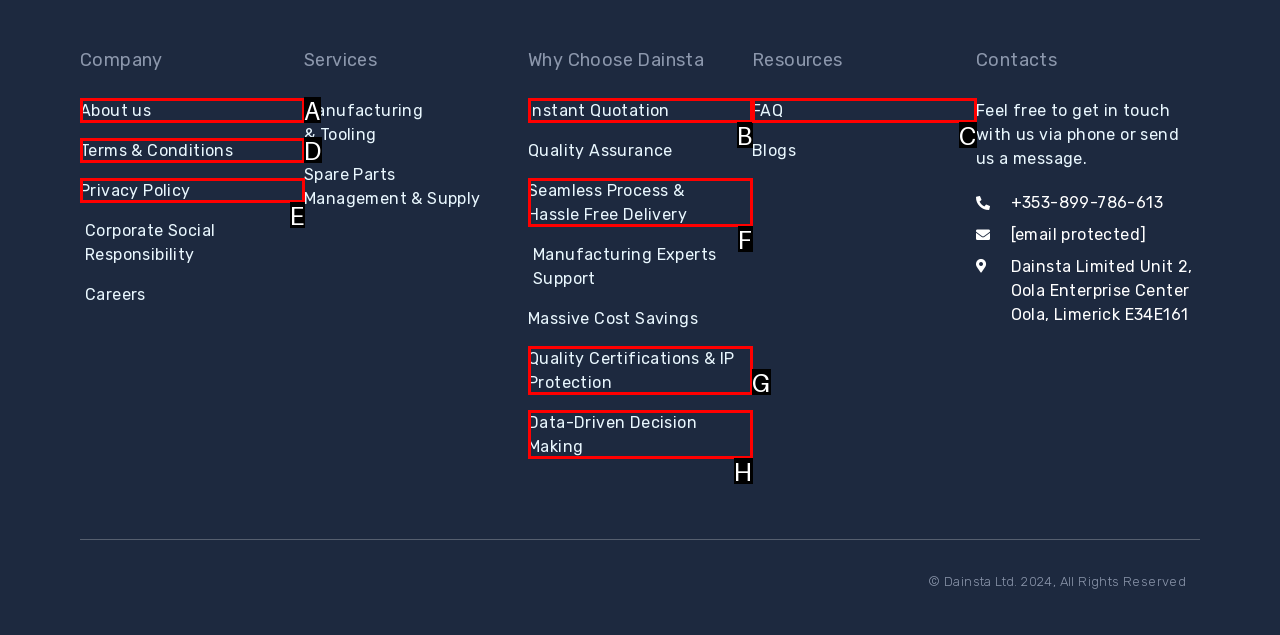Choose the letter that best represents the description: Sign Up. Answer with the letter of the selected choice directly.

None